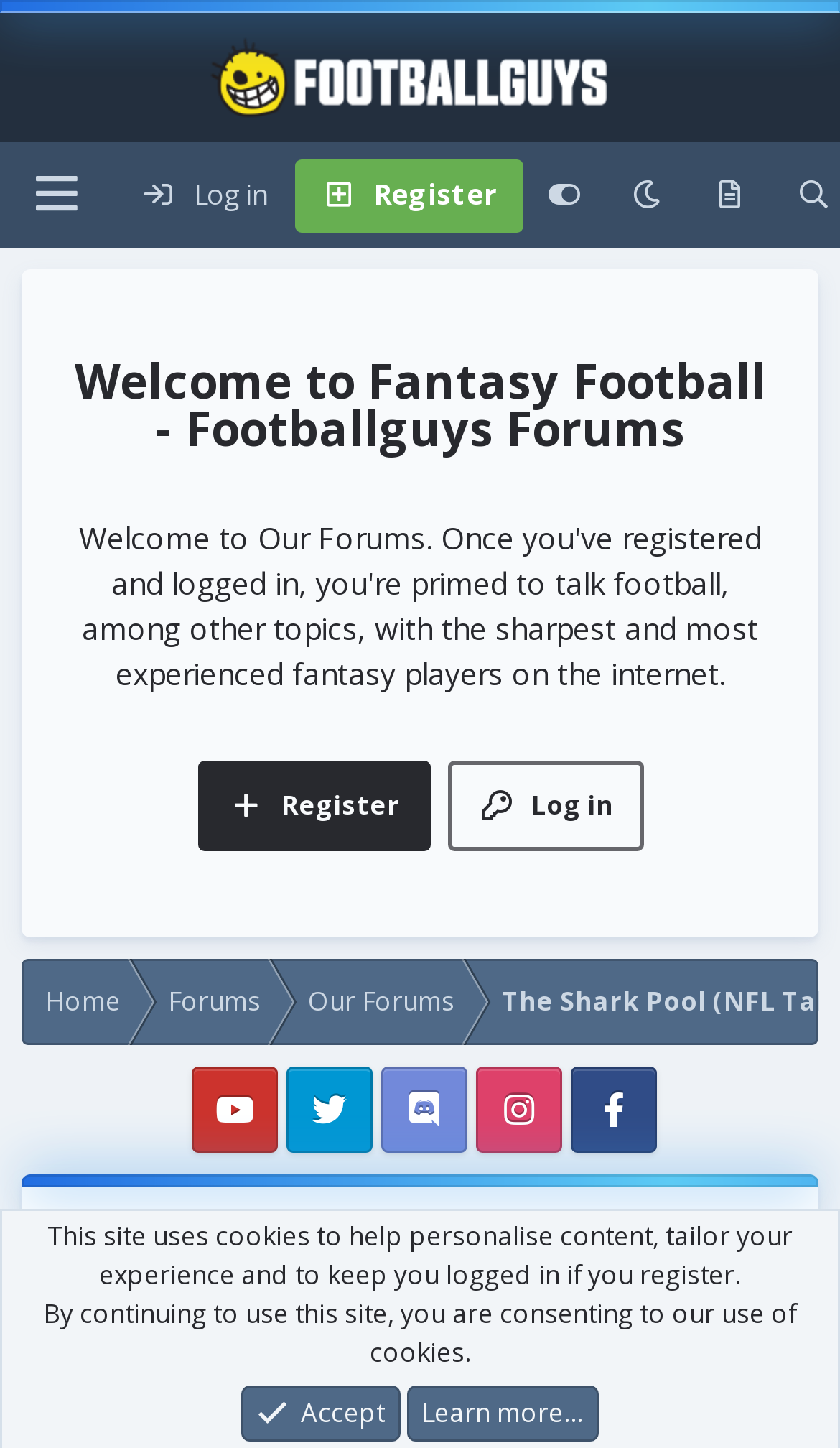Identify the bounding box coordinates of the clickable region required to complete the instruction: "Go to the 'Forums' page". The coordinates should be given as four float numbers within the range of 0 and 1, i.e., [left, top, right, bottom].

[0.172, 0.662, 0.338, 0.722]